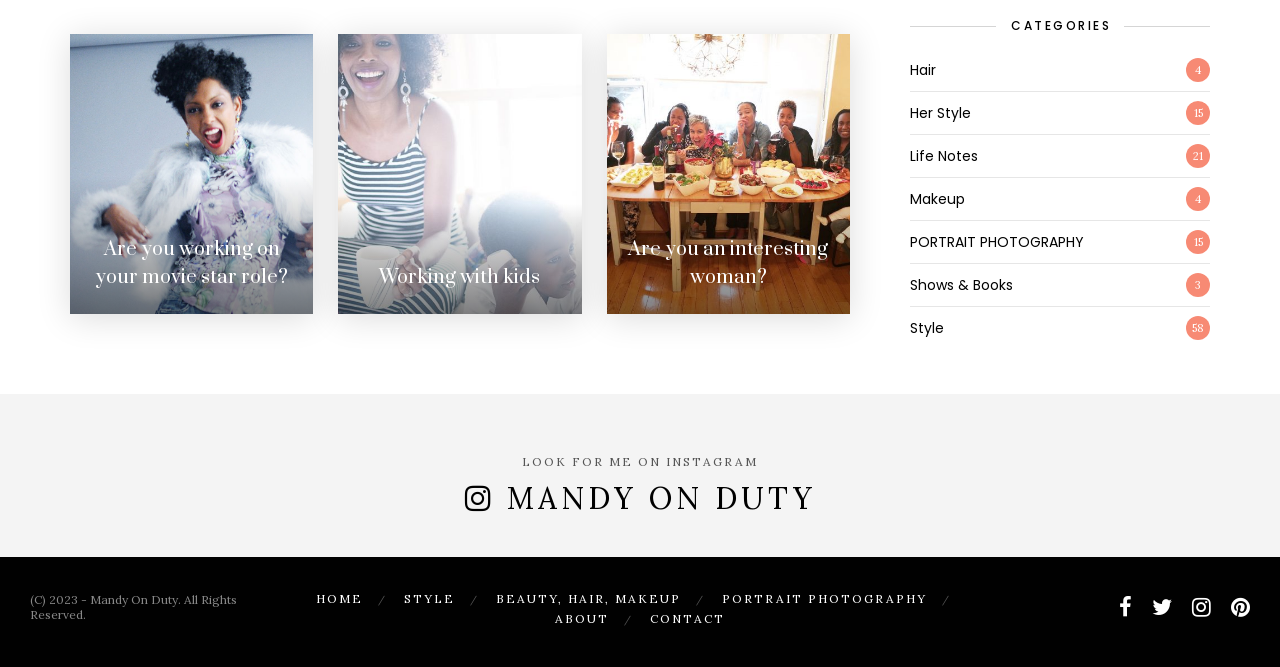Use a single word or phrase to answer the question: How many categories are listed on the webpage?

7